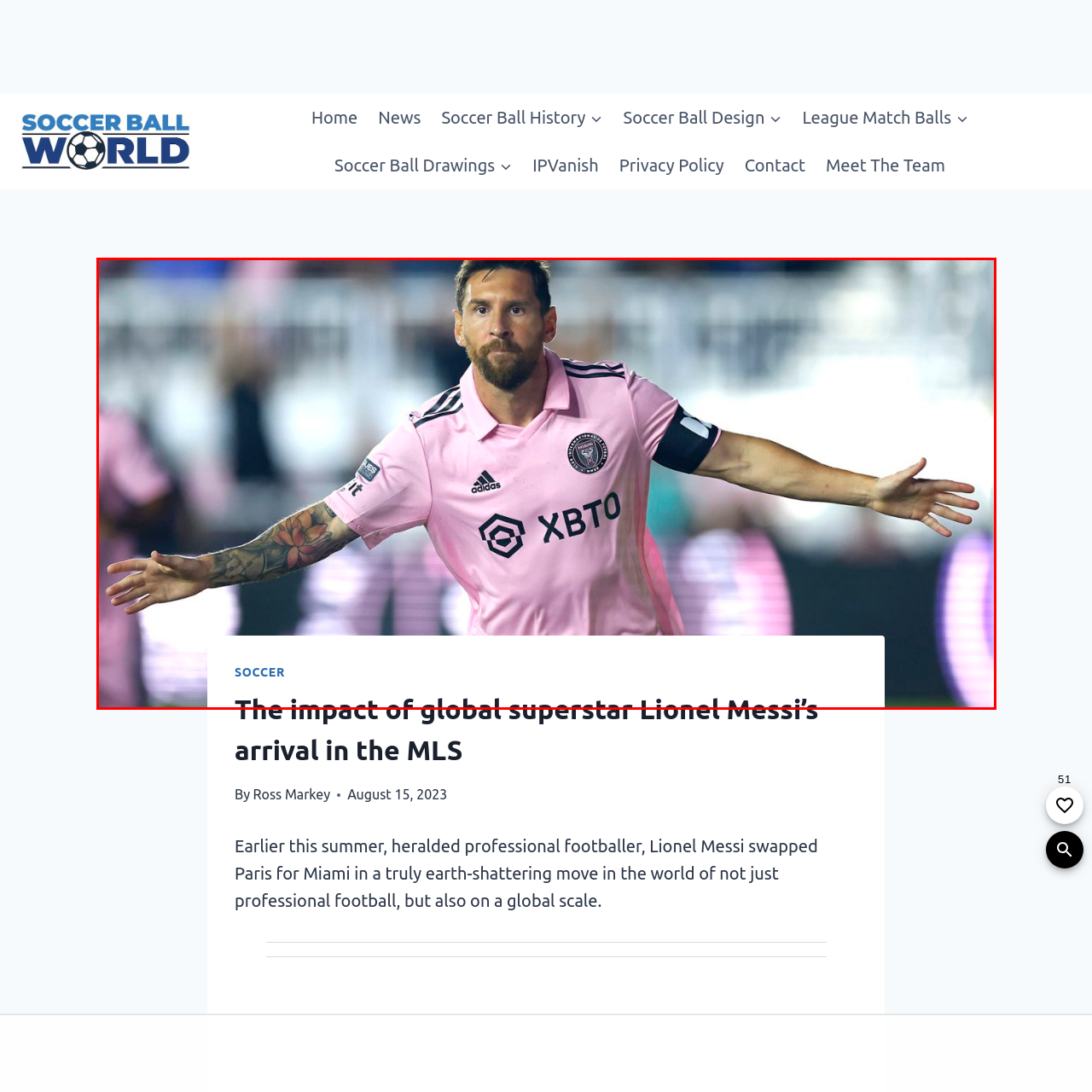Inspect the image bordered in red and answer the following question in detail, drawing on the visual content observed in the image:
What is the impact of Lionel Messi's move to Miami?

According to the caption, Lionel Messi's move to Miami has brought unprecedented attention to Major League Soccer, marking a new era in professional football in North America.